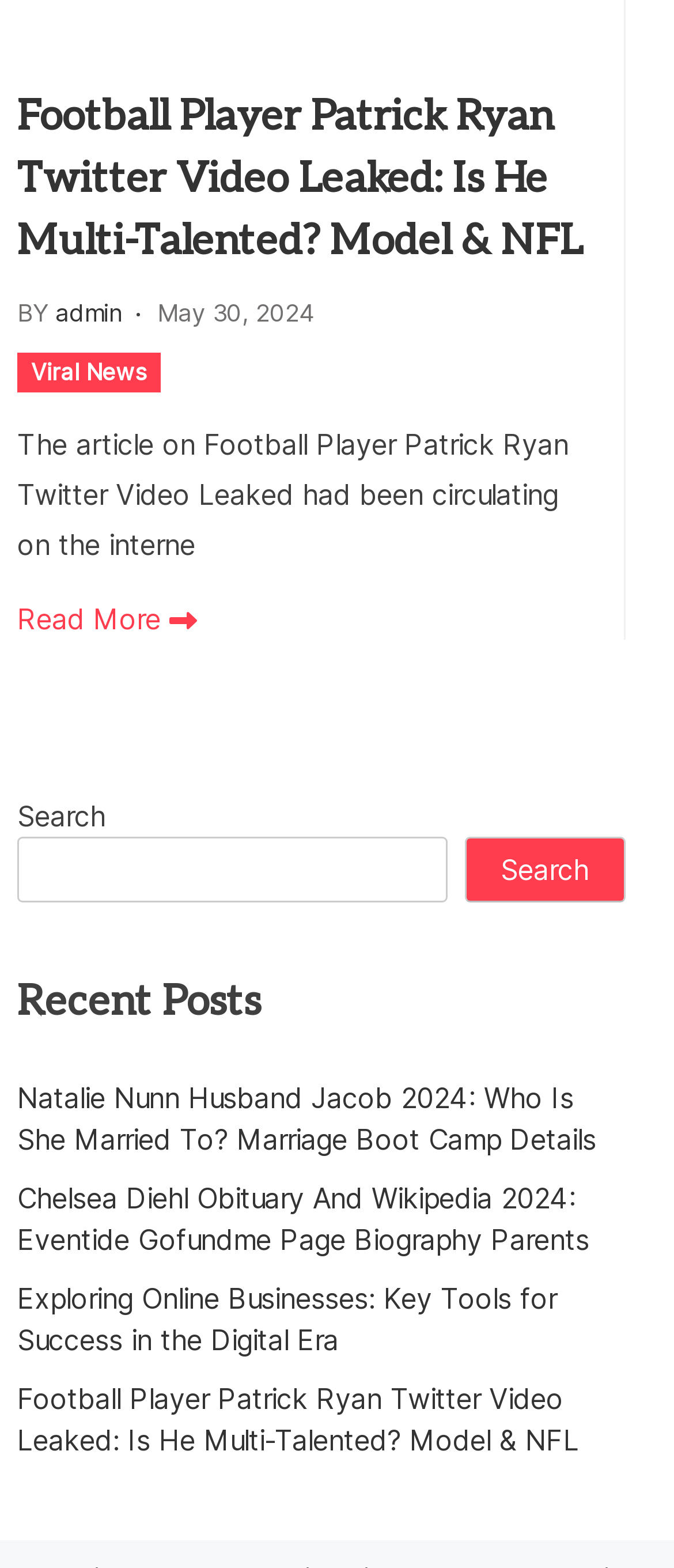Please give a succinct answer using a single word or phrase:
How many recent posts are listed on the webpage?

3